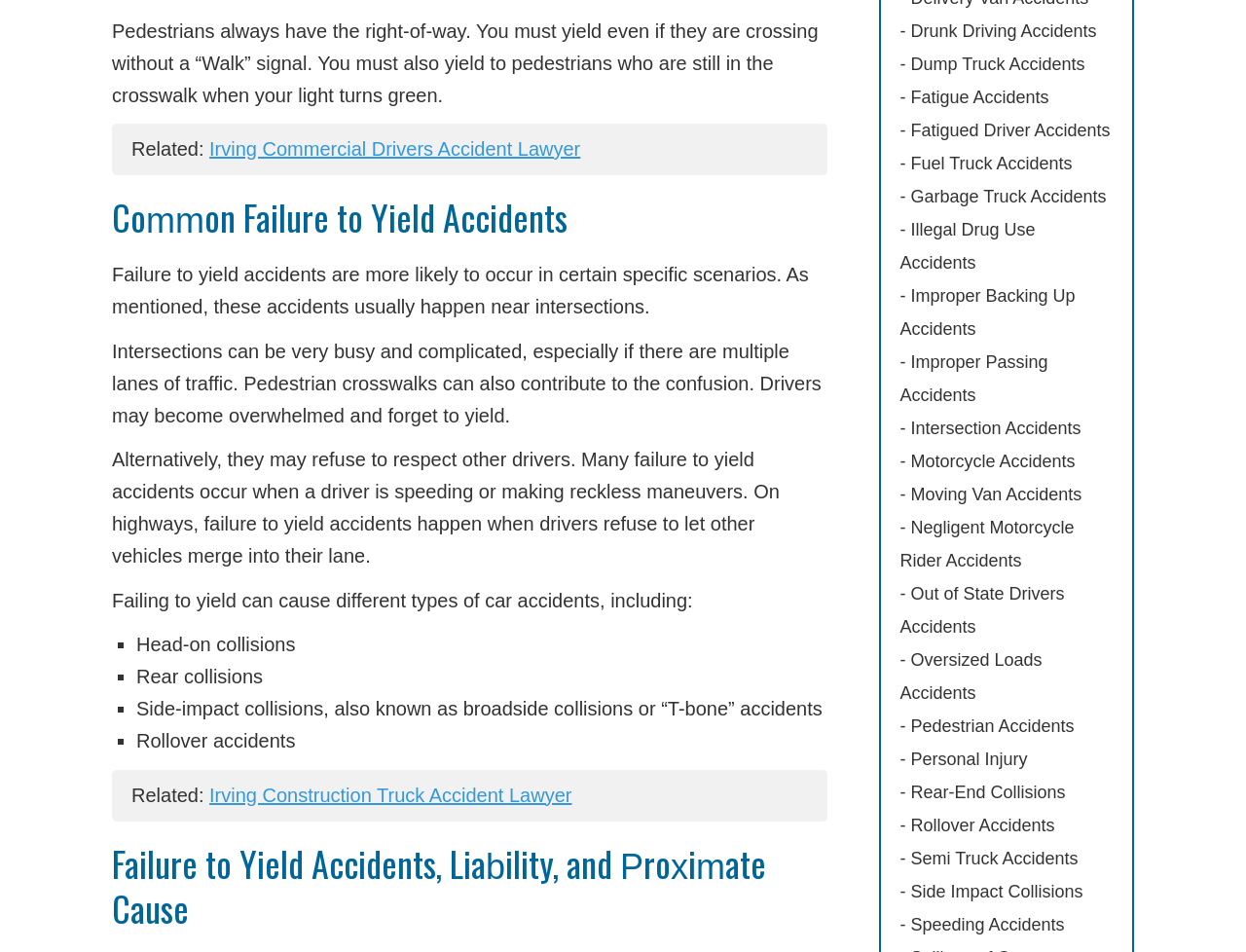What is the main topic of this webpage?
Look at the image and respond with a single word or a short phrase.

Failure to Yield Accidents